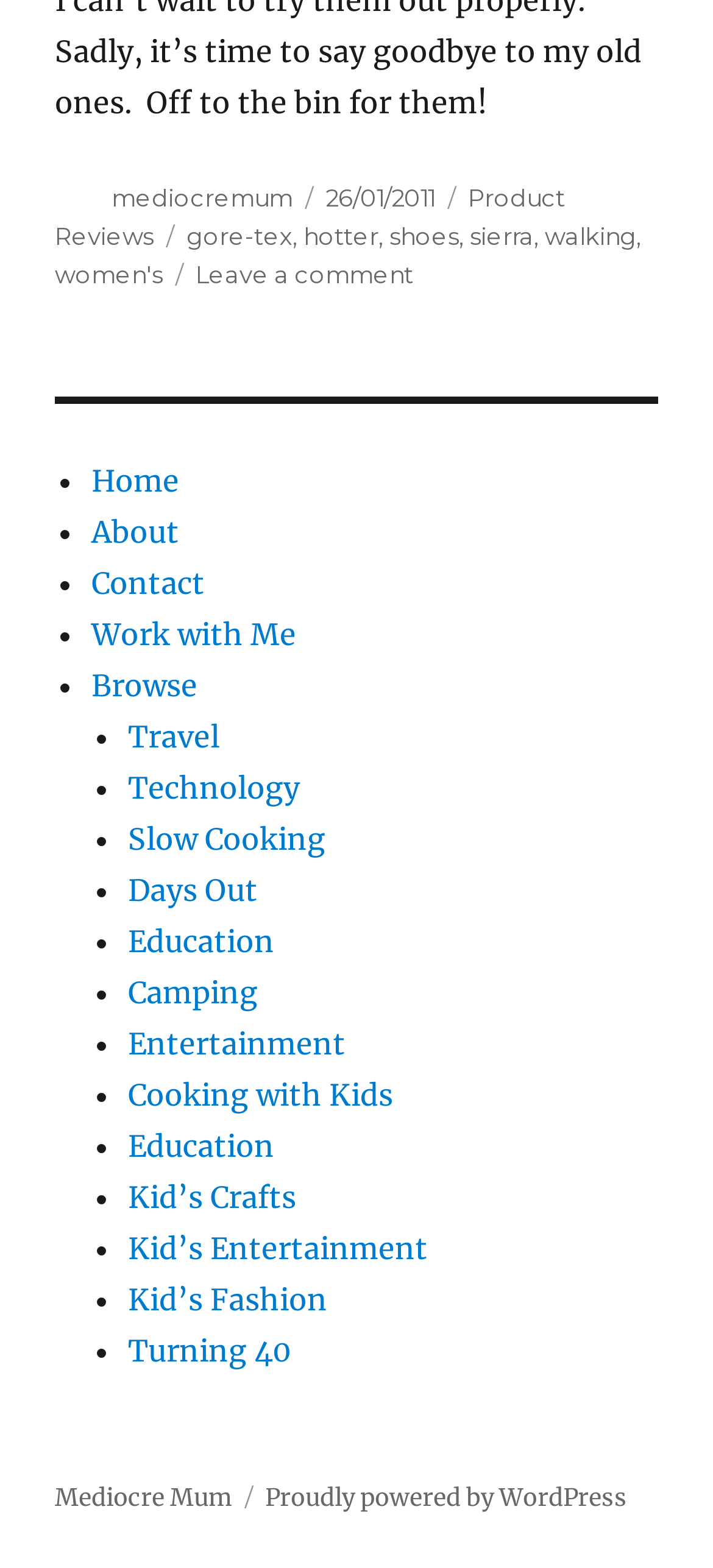Refer to the image and provide a thorough answer to this question:
What is the author's name?

The author's name is mentioned in the footer section of the webpage, where it says 'Author' followed by a link to 'mediocremum'.